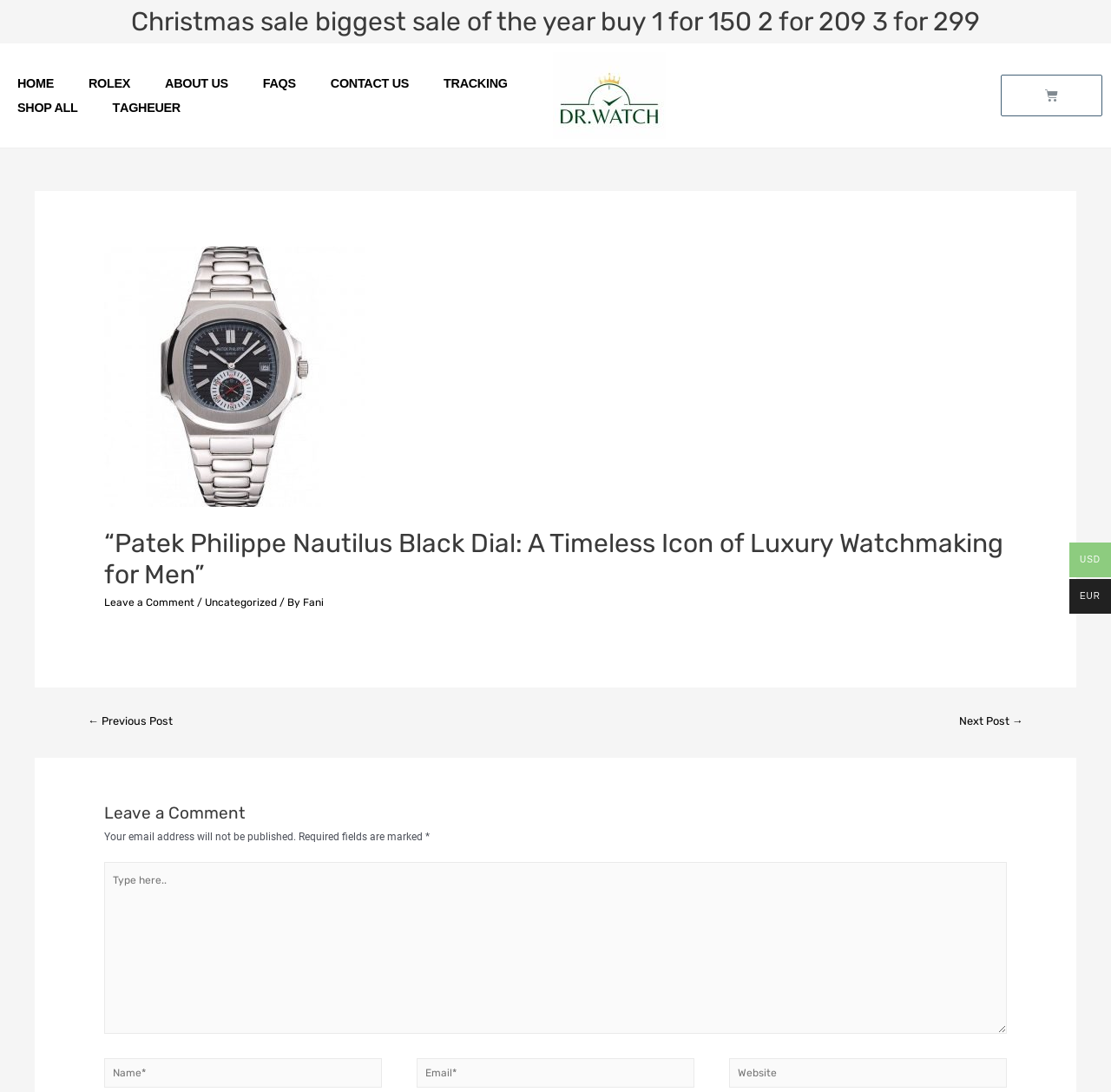What is the navigation option at the bottom of the webpage?
Based on the image, answer the question with as much detail as possible.

I found the navigation element at the bottom of the webpage, which is labeled as 'Posts' and contains links to previous and next posts, suggesting that it is a navigation option for blog posts.